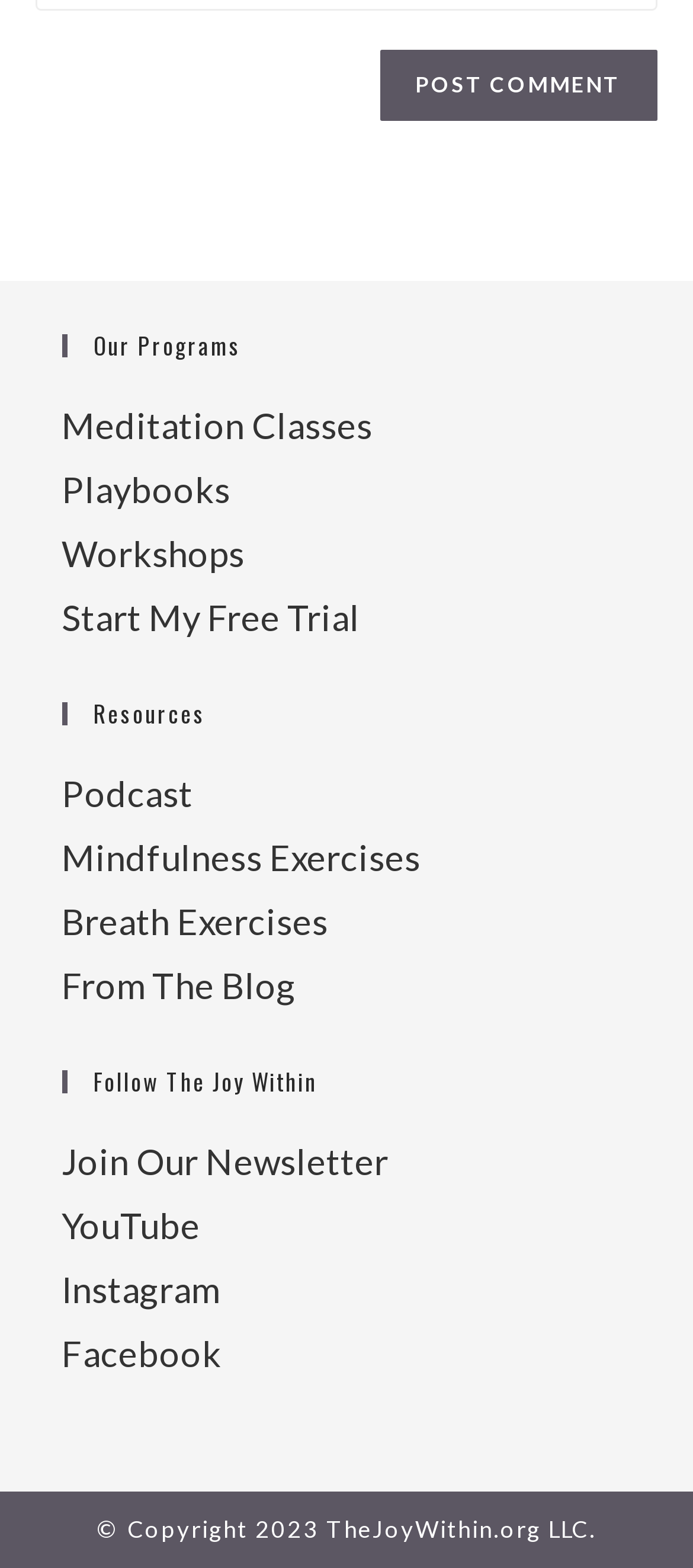Find the bounding box coordinates of the element I should click to carry out the following instruction: "Start a free trial".

[0.088, 0.38, 0.519, 0.407]